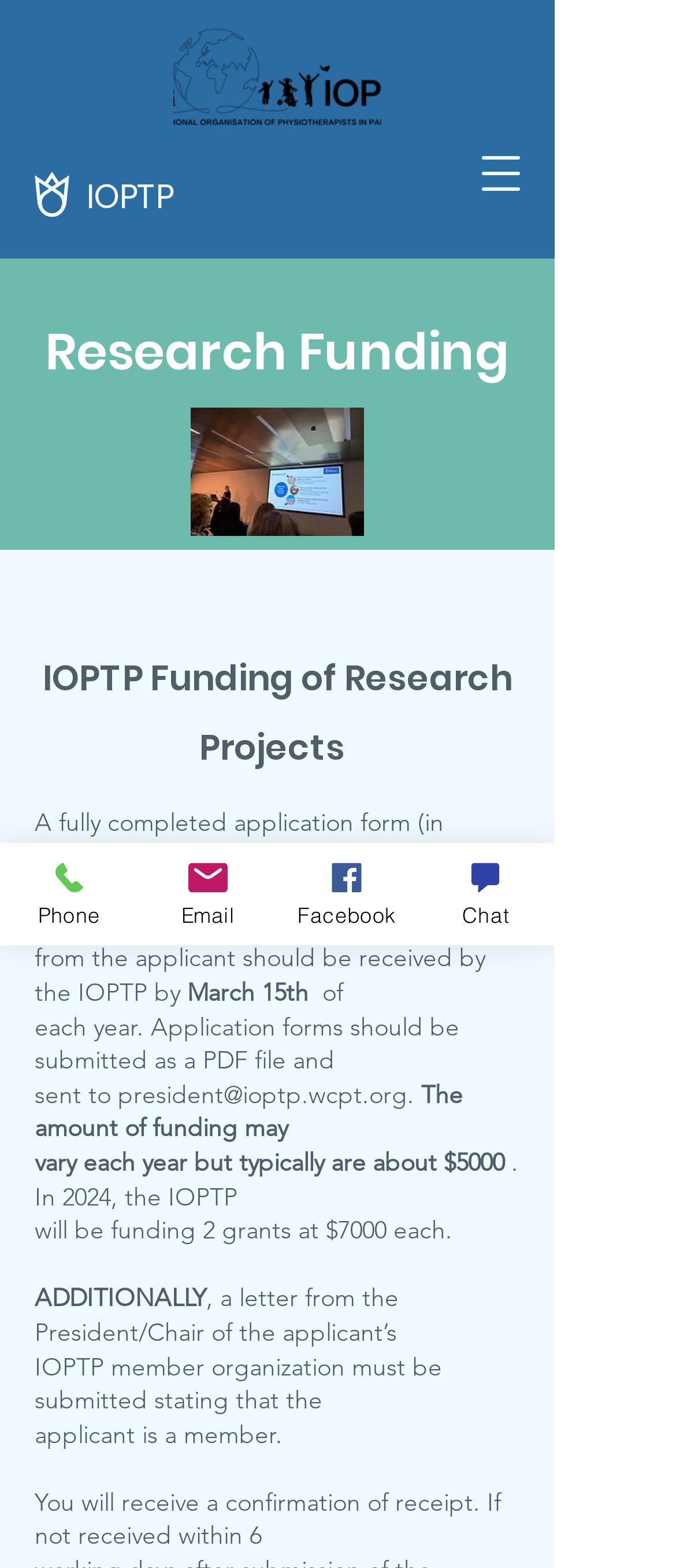Find the bounding box of the UI element described as: "parent_node: IOPTP aria-label="Open navigation menu"". The bounding box coordinates should be given as four float values between 0 and 1, i.e., [left, top, right, bottom].

[0.677, 0.083, 0.805, 0.138]